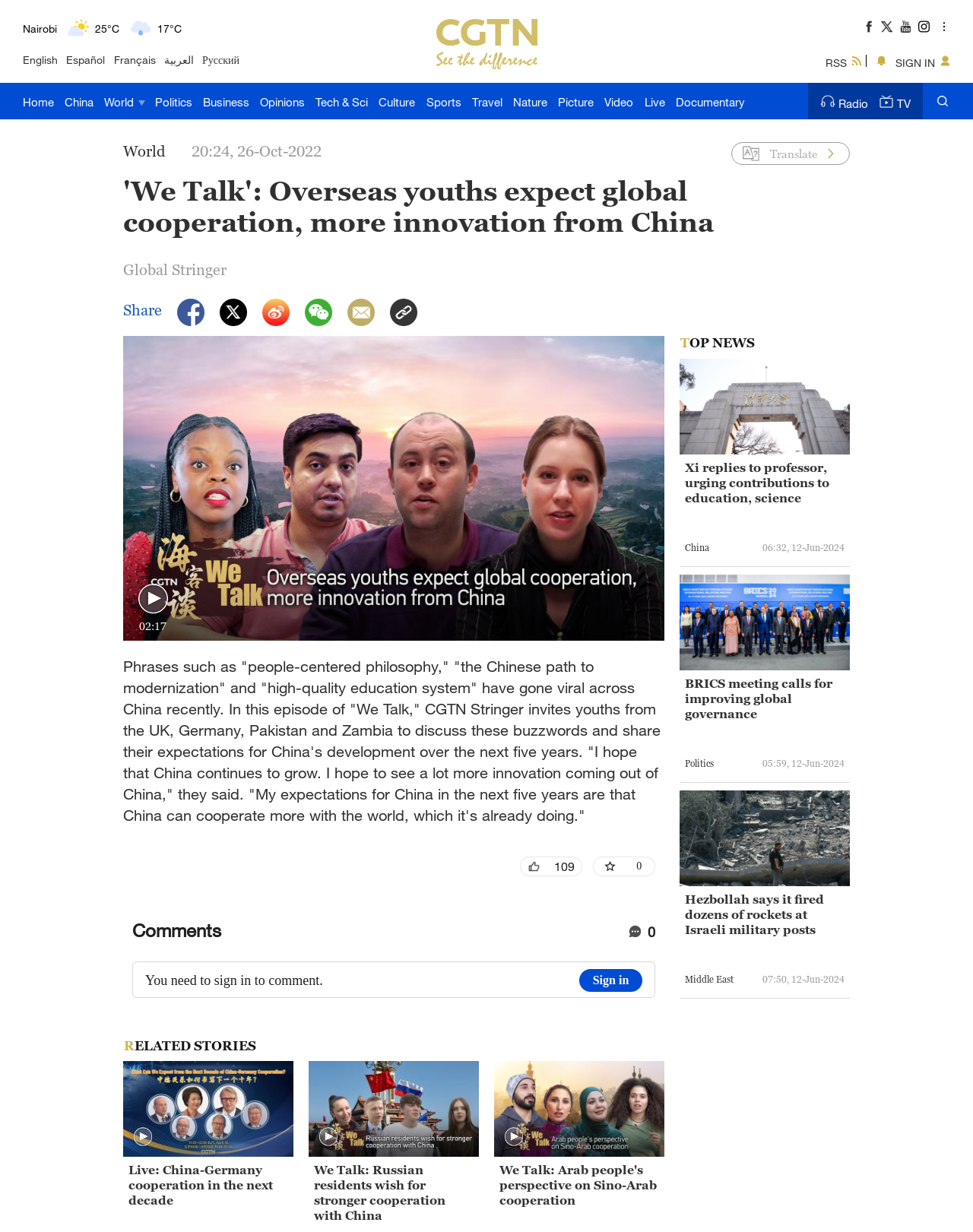Please identify the bounding box coordinates of the element I should click to complete this instruction: 'Go to Home'. The coordinates should be given as four float numbers between 0 and 1, like this: [left, top, right, bottom].

[0.023, 0.067, 0.055, 0.097]